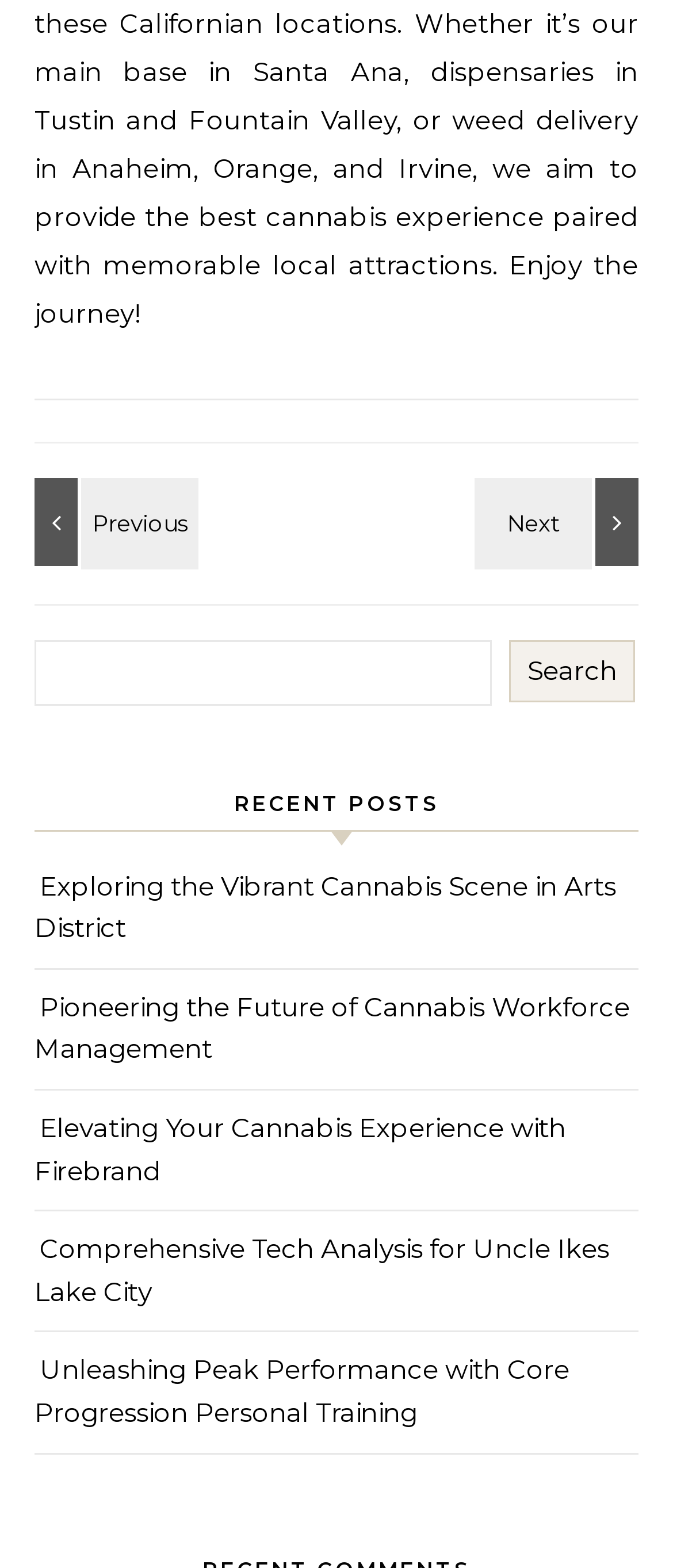Find the bounding box of the element with the following description: "Search". The coordinates must be four float numbers between 0 and 1, formatted as [left, top, right, bottom].

[0.757, 0.408, 0.944, 0.447]